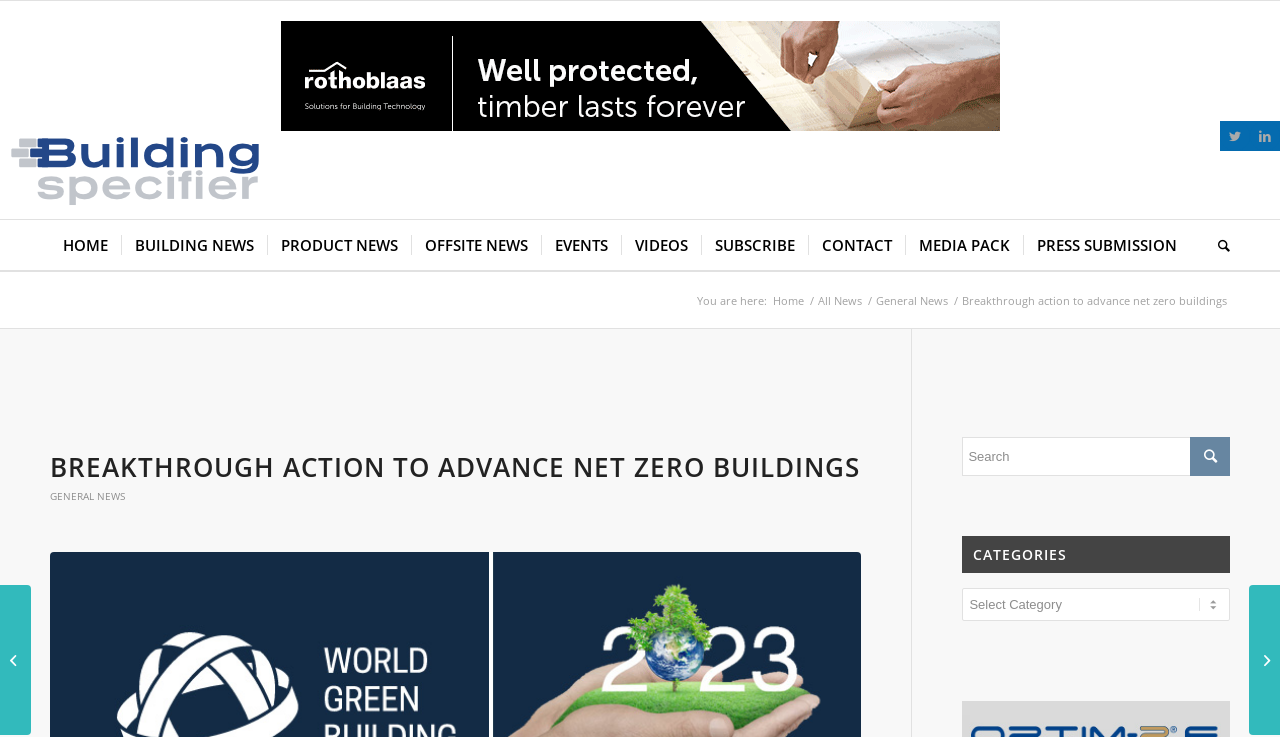Based on the provided description, "All News", find the bounding box of the corresponding UI element in the screenshot.

[0.637, 0.398, 0.676, 0.418]